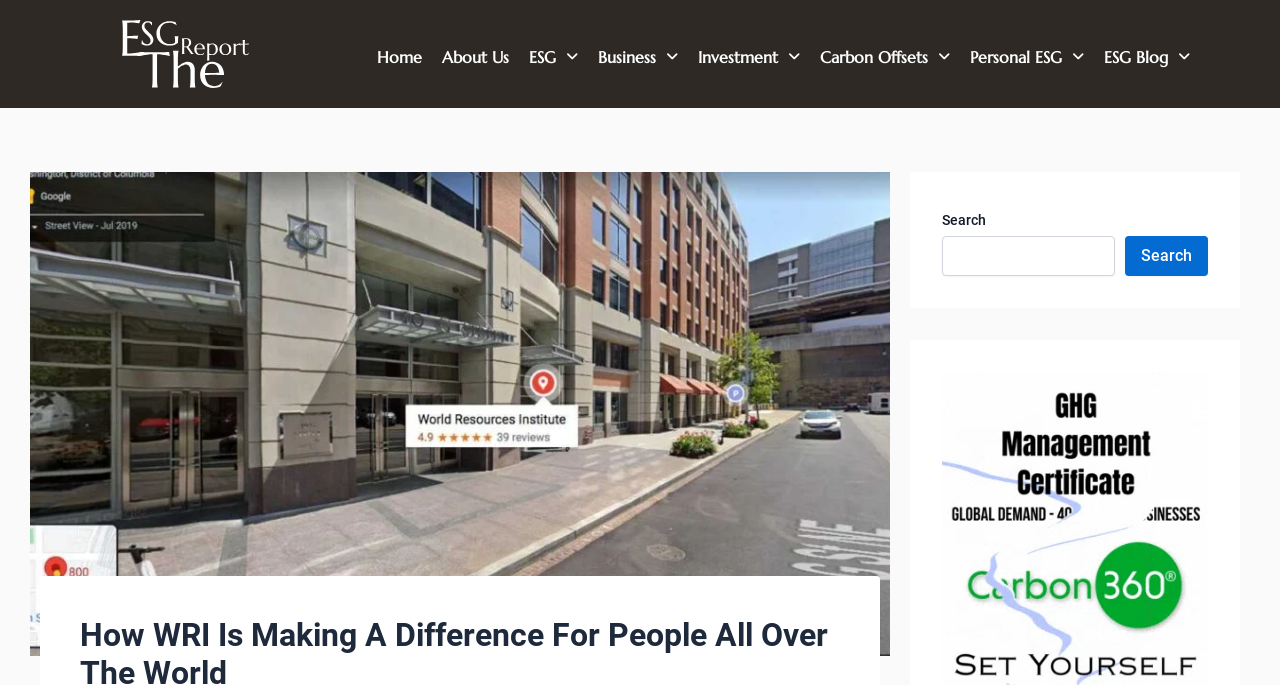Find the bounding box of the UI element described as follows: "Carbon Offsets".

[0.633, 0.051, 0.75, 0.115]